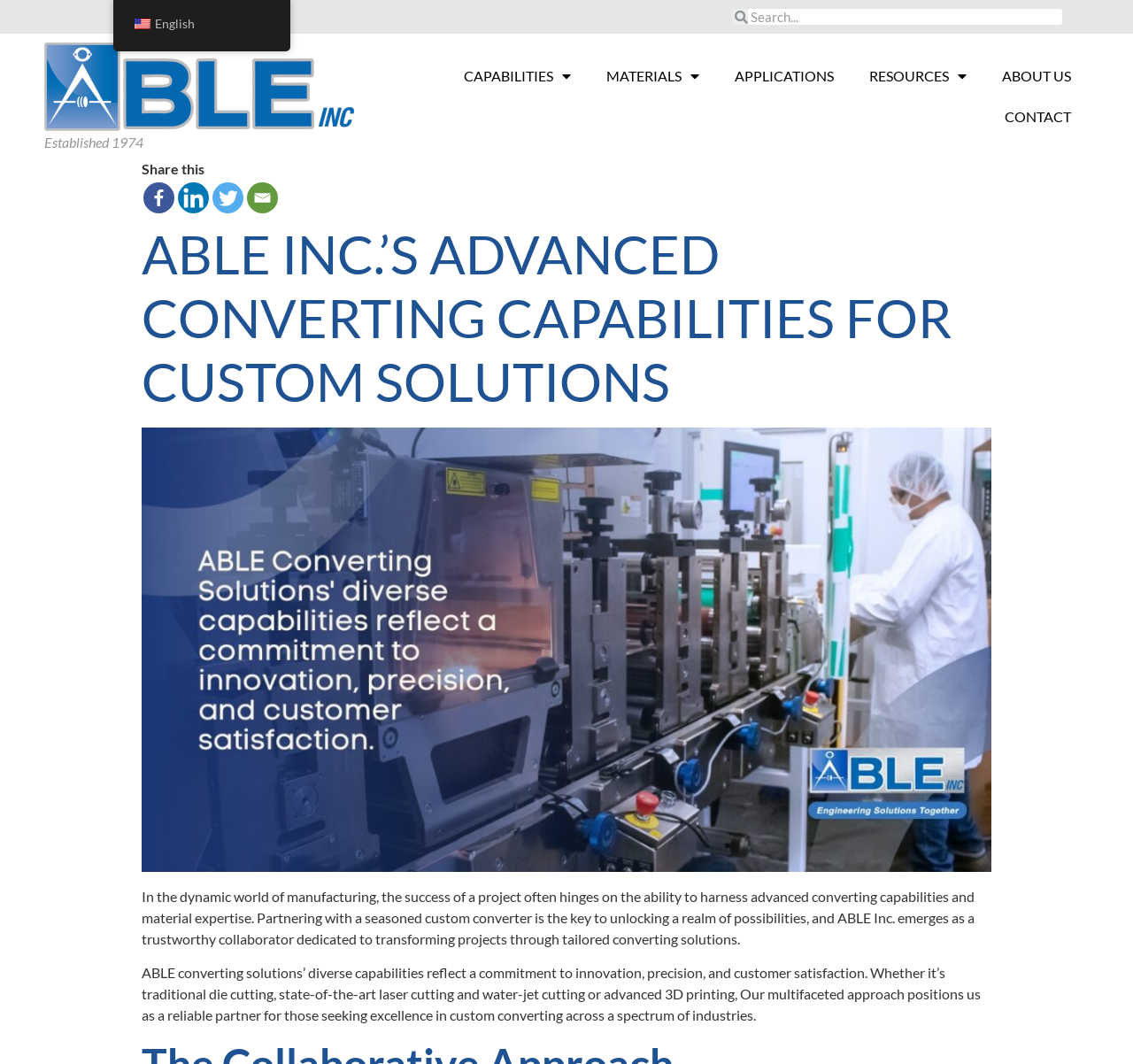Please identify the bounding box coordinates of the area I need to click to accomplish the following instruction: "Explore CAPABILITIES".

[0.394, 0.052, 0.52, 0.09]